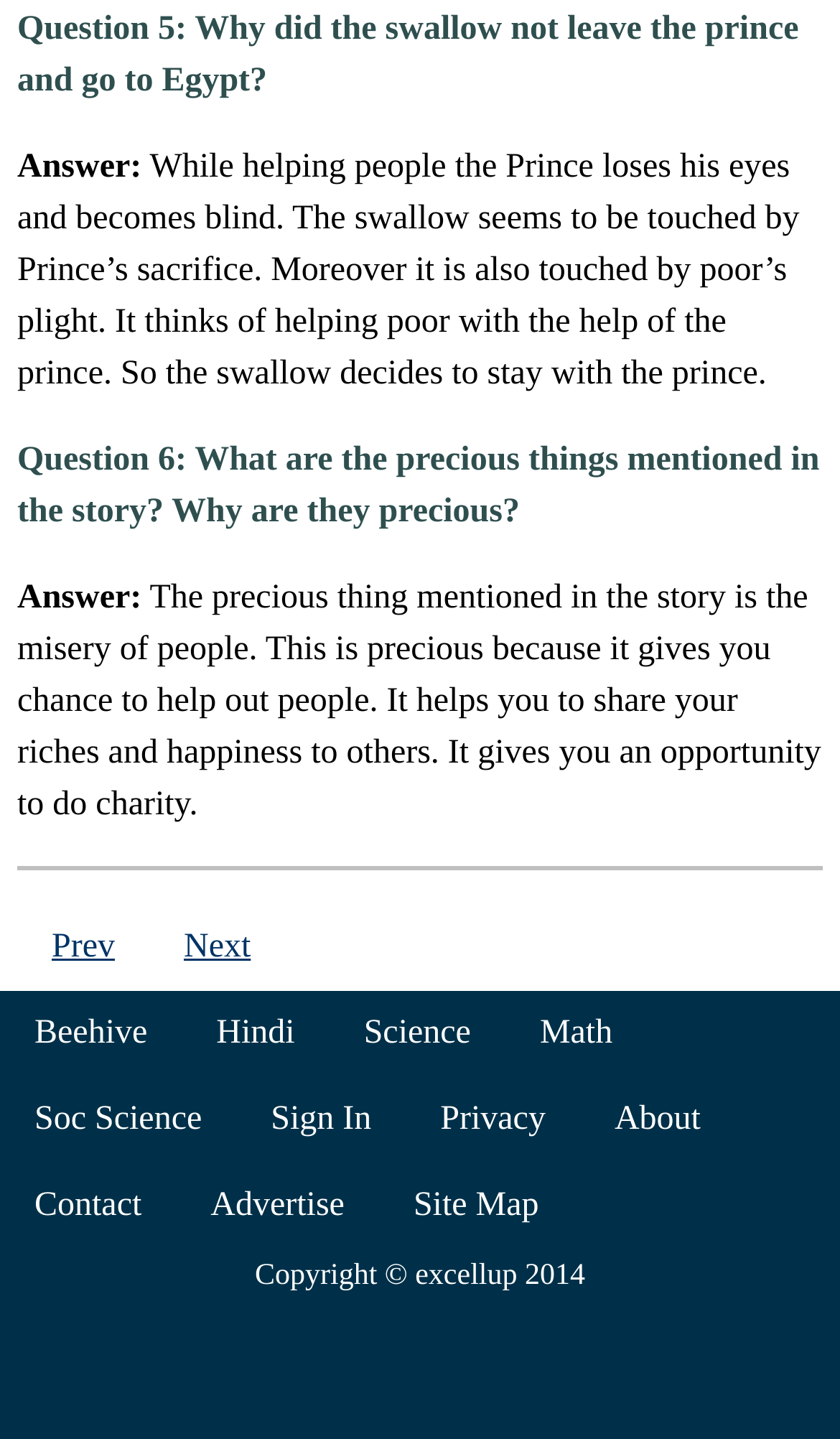Determine the bounding box coordinates for the clickable element to execute this instruction: "visit beehive". Provide the coordinates as four float numbers between 0 and 1, i.e., [left, top, right, bottom].

[0.0, 0.688, 0.216, 0.748]